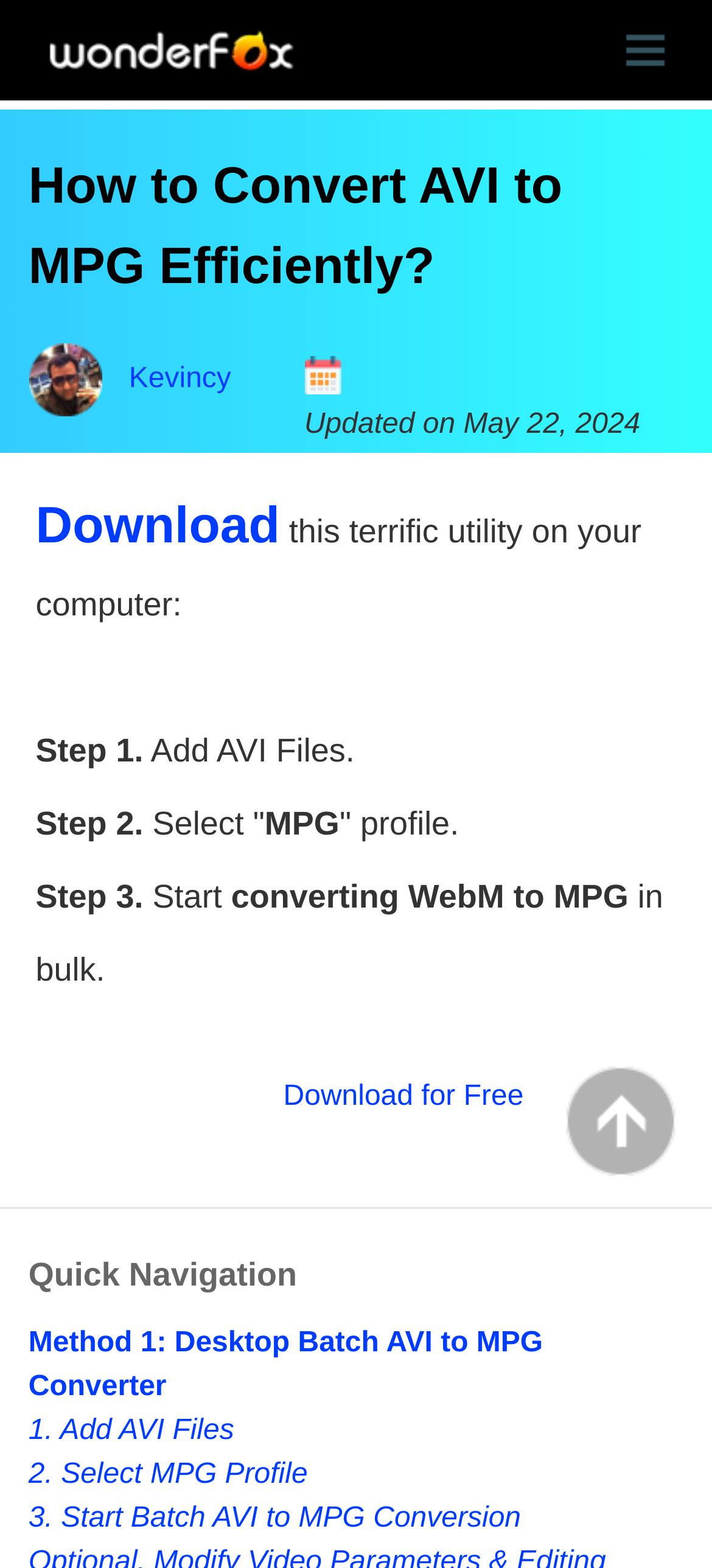Using the image as a reference, answer the following question in as much detail as possible:
How many steps are involved in the conversion process?

The webpage provides a step-by-step guide with three steps: Step 1 - Add AVI Files, Step 2 - Select MPG profile, and Step 3 - Start converting.